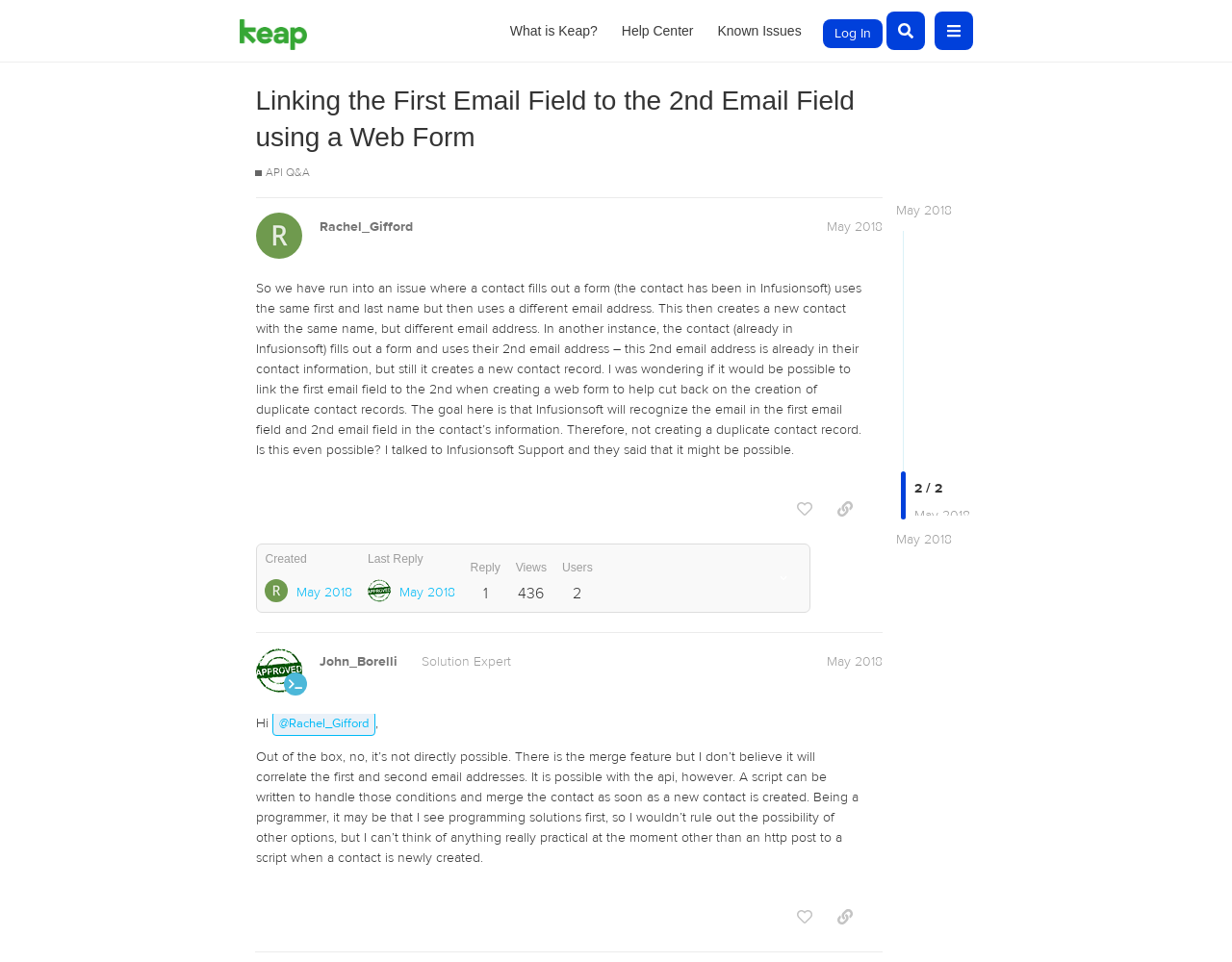Find the bounding box of the element with the following description: "last reply May 2018". The coordinates must be four float numbers between 0 and 1, formatted as [left, top, right, bottom].

[0.298, 0.575, 0.369, 0.628]